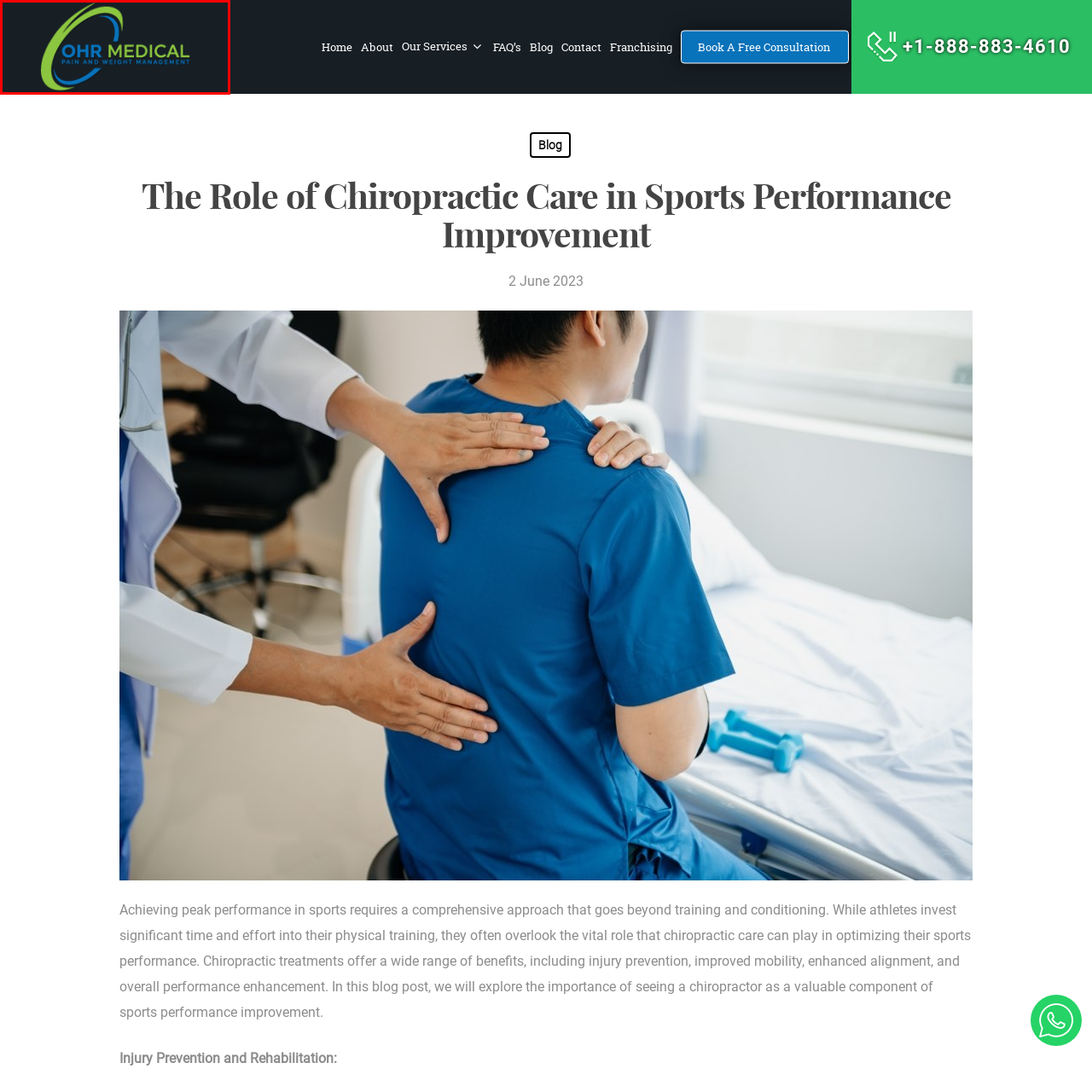Please look at the image highlighted by the red bounding box and provide a single word or phrase as an answer to this question:
What is the tagline of OHR Medical?

PAIN AND WEIGHT MANAGEMENT